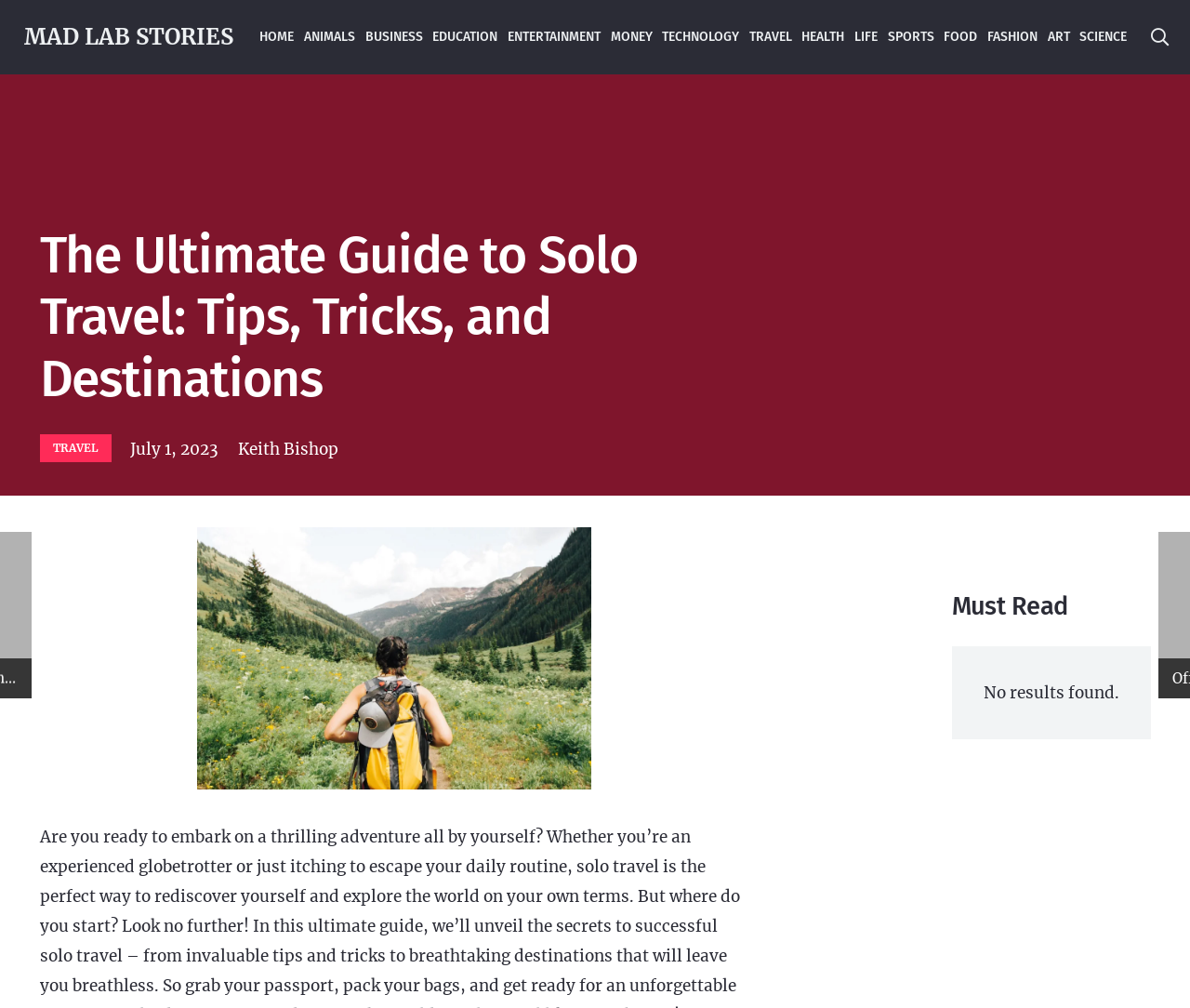Please identify the bounding box coordinates of the clickable region that I should interact with to perform the following instruction: "search for something". The coordinates should be expressed as four float numbers between 0 and 1, i.e., [left, top, right, bottom].

[0.958, 0.015, 0.991, 0.059]